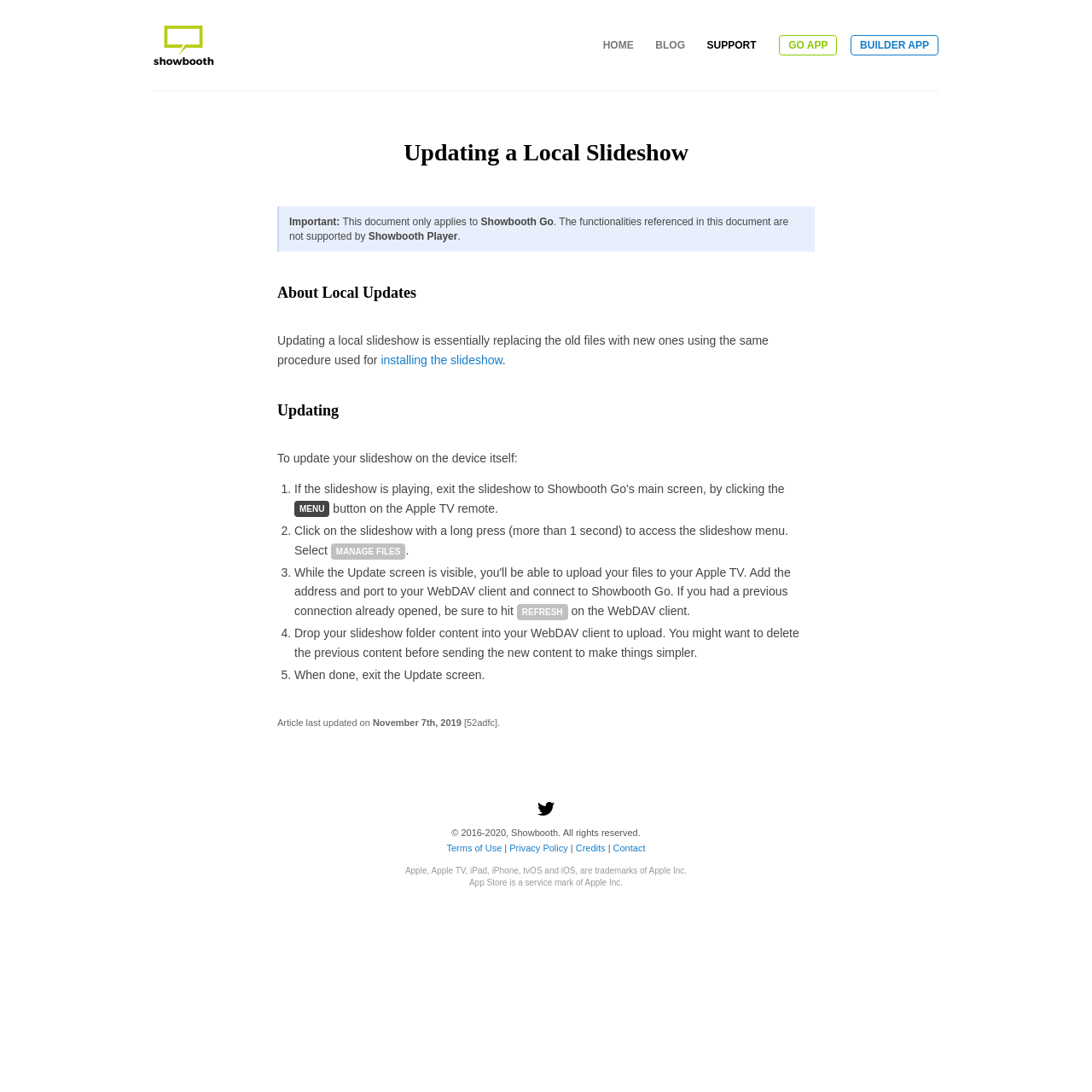Please identify the bounding box coordinates of the area that needs to be clicked to follow this instruction: "Click on GO APP".

[0.713, 0.032, 0.767, 0.051]